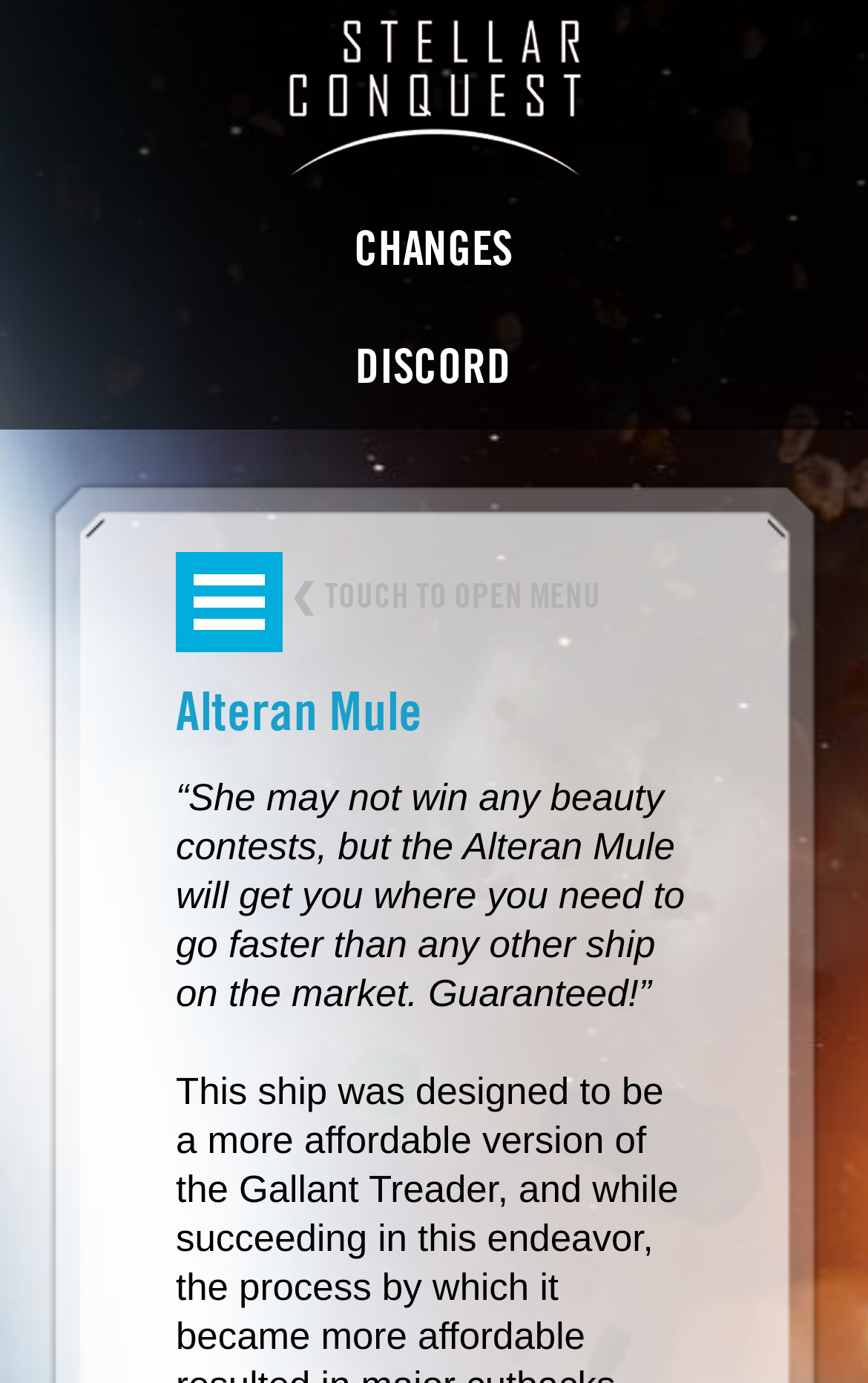Indicate the bounding box coordinates of the element that must be clicked to execute the instruction: "Click on CHANGES". The coordinates should be given as four float numbers between 0 and 1, i.e., [left, top, right, bottom].

[0.082, 0.155, 0.918, 0.214]